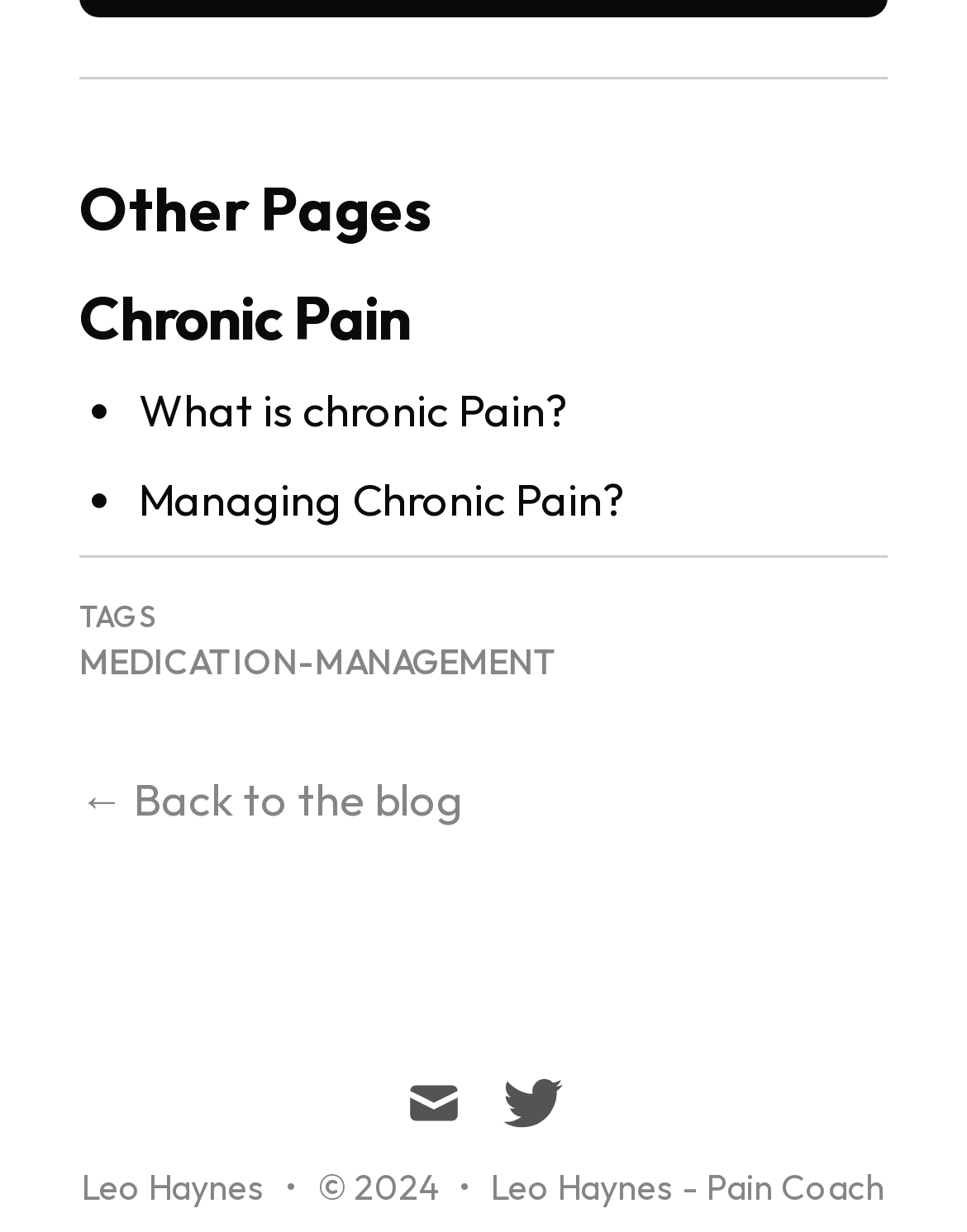What is the topic of the webpage?
Refer to the image and provide a one-word or short phrase answer.

Chronic Pain